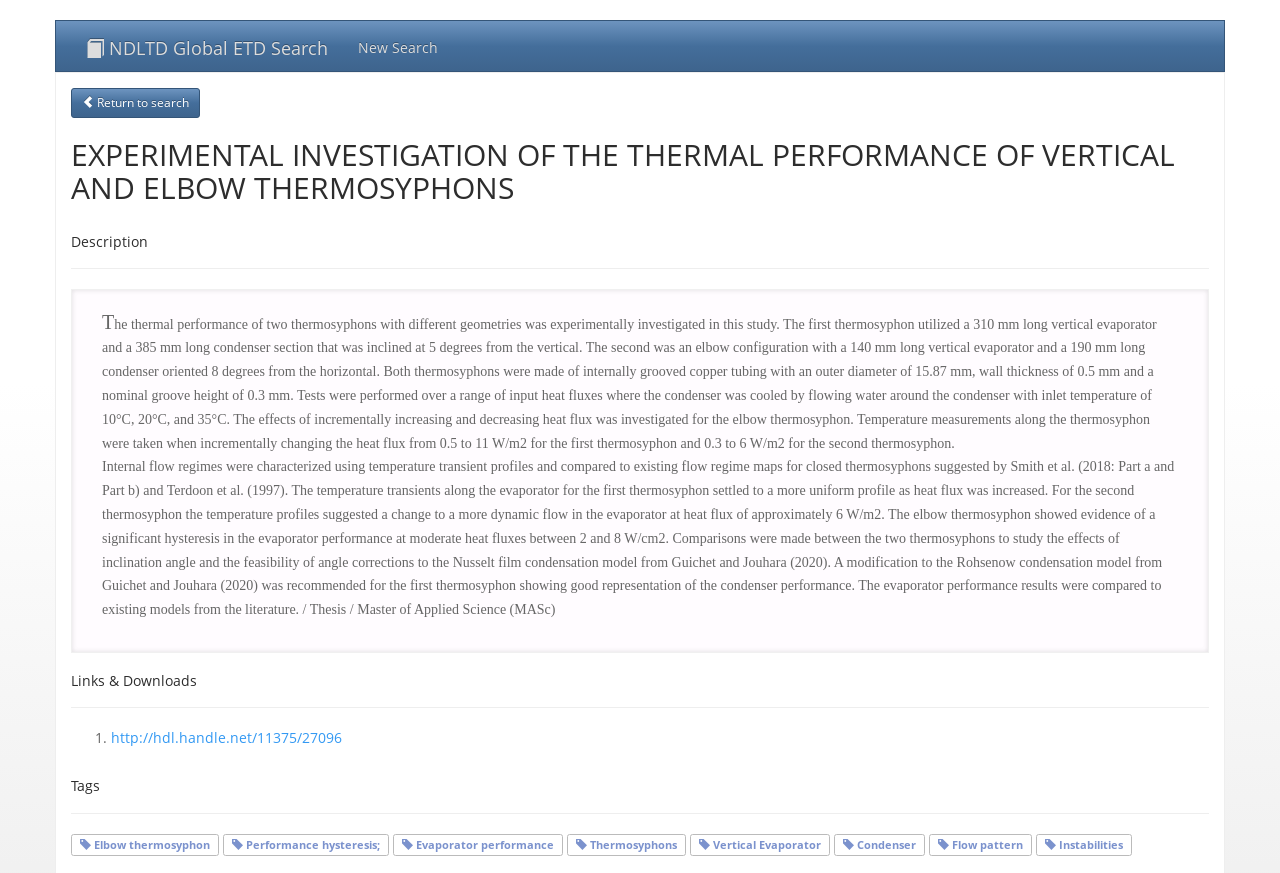Determine the bounding box coordinates of the region that needs to be clicked to achieve the task: "Start a new search".

[0.268, 0.024, 0.354, 0.081]